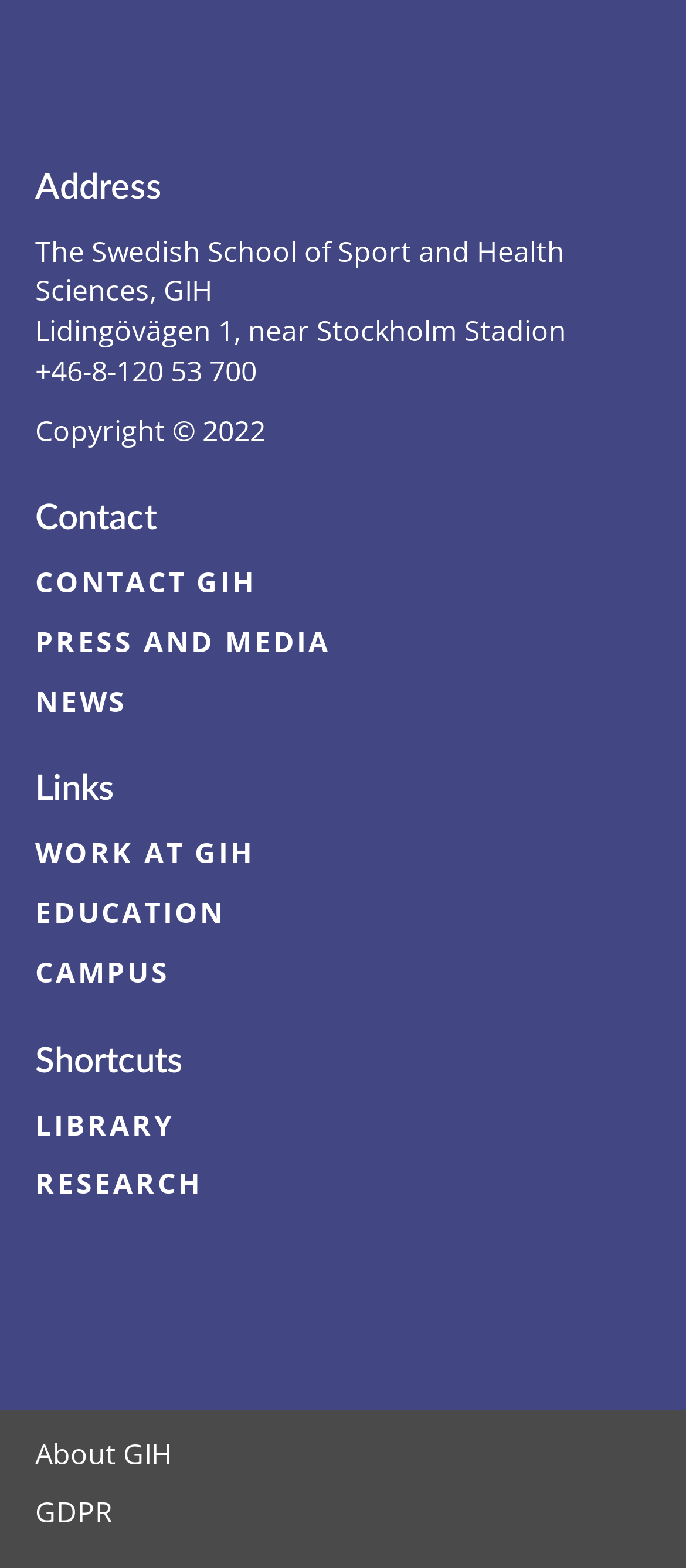Identify the bounding box of the HTML element described here: "campus". Provide the coordinates as four float numbers between 0 and 1: [left, top, right, bottom].

[0.051, 0.608, 0.248, 0.632]